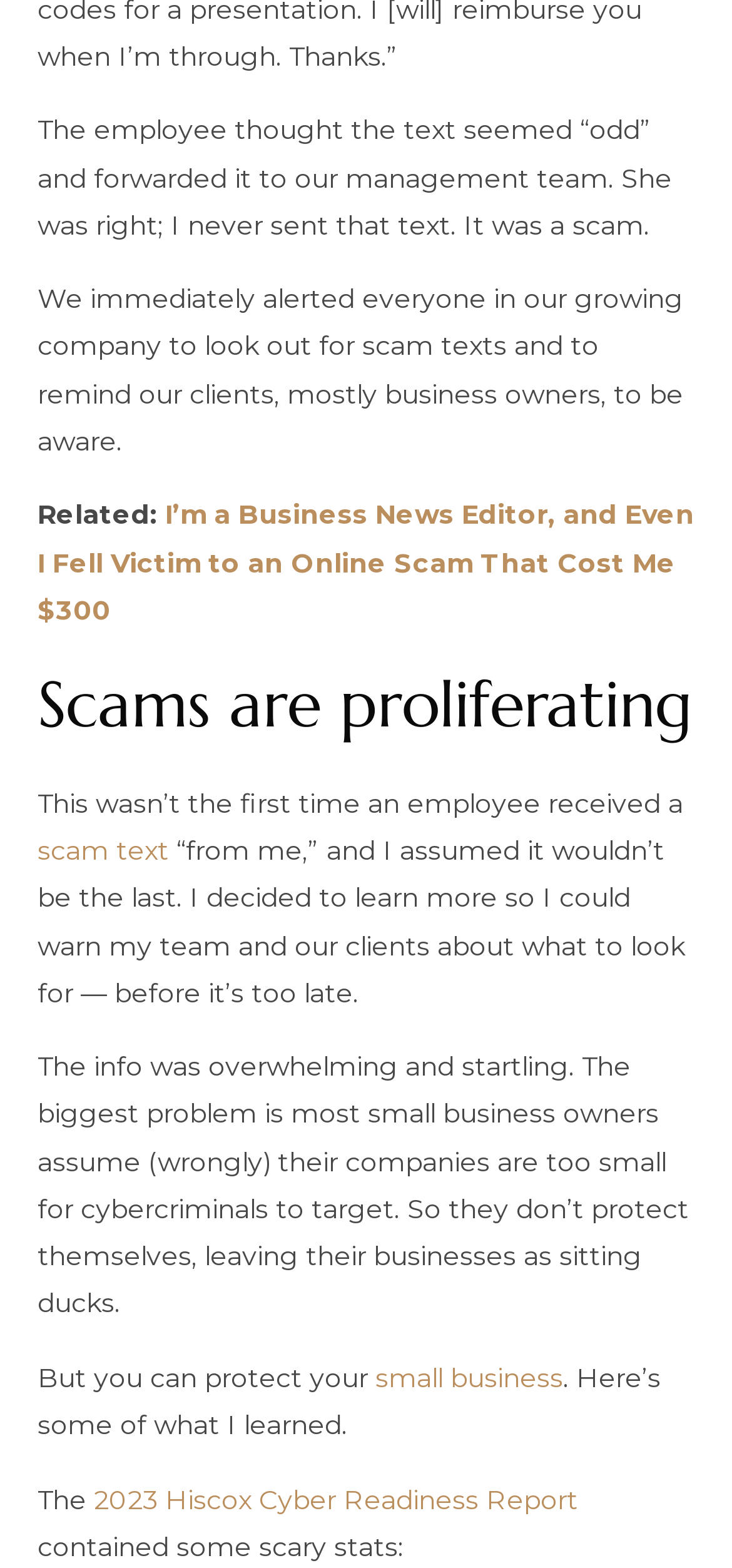Please provide a comprehensive answer to the question below using the information from the image: What is the purpose of the article?

The article aims to warn and educate small business owners about the risks of cyber scams and the importance of protecting themselves. The author shares their personal experience and learned information to raise awareness and provide guidance to the target audience.